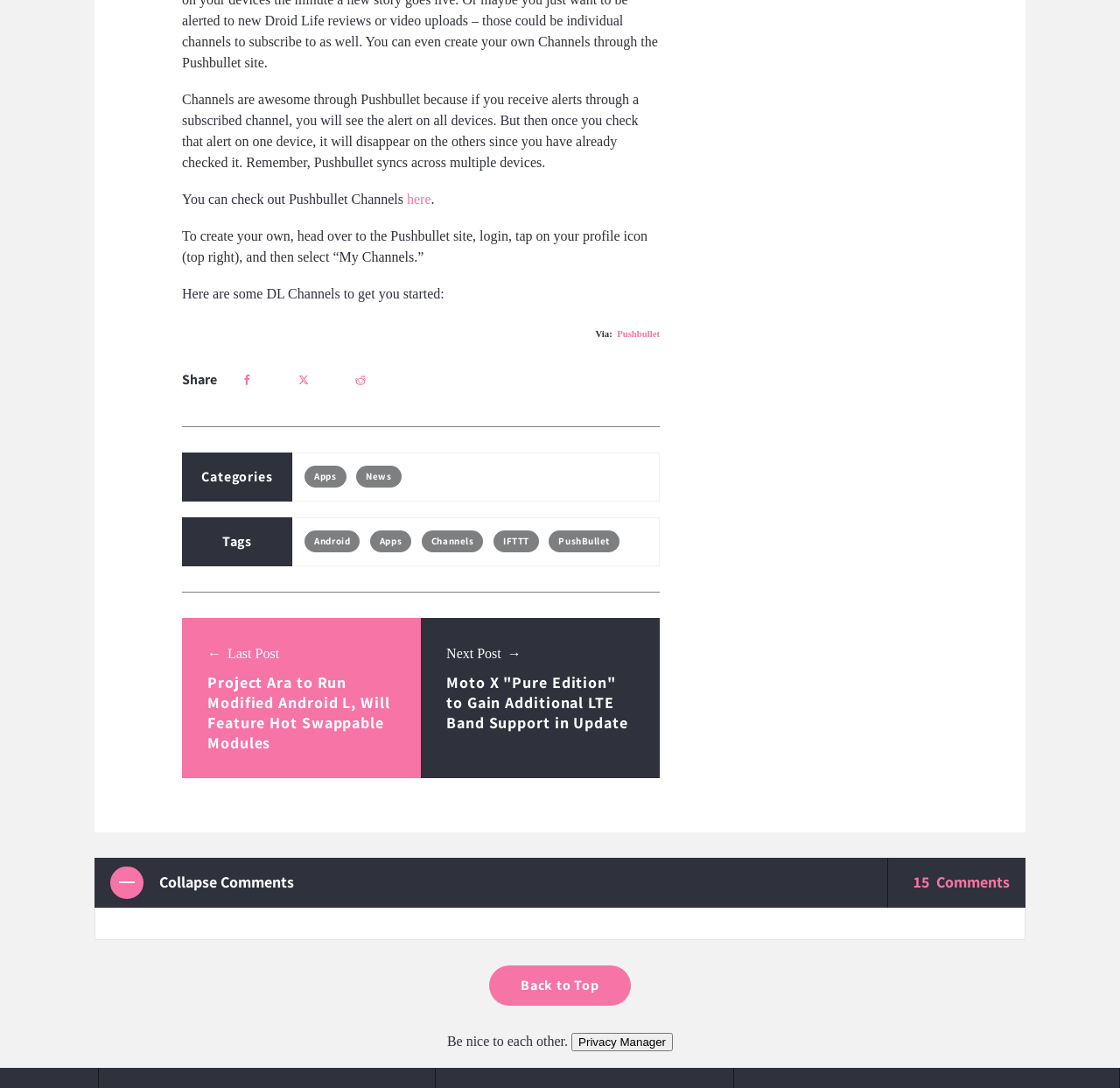Please look at the image and answer the question with a detailed explanation: What is the name of the project mentioned in the footer?

In the footer section, there is a link to a post about Project Ara, which is a project that will run modified Android L and feature hot swappable modules.